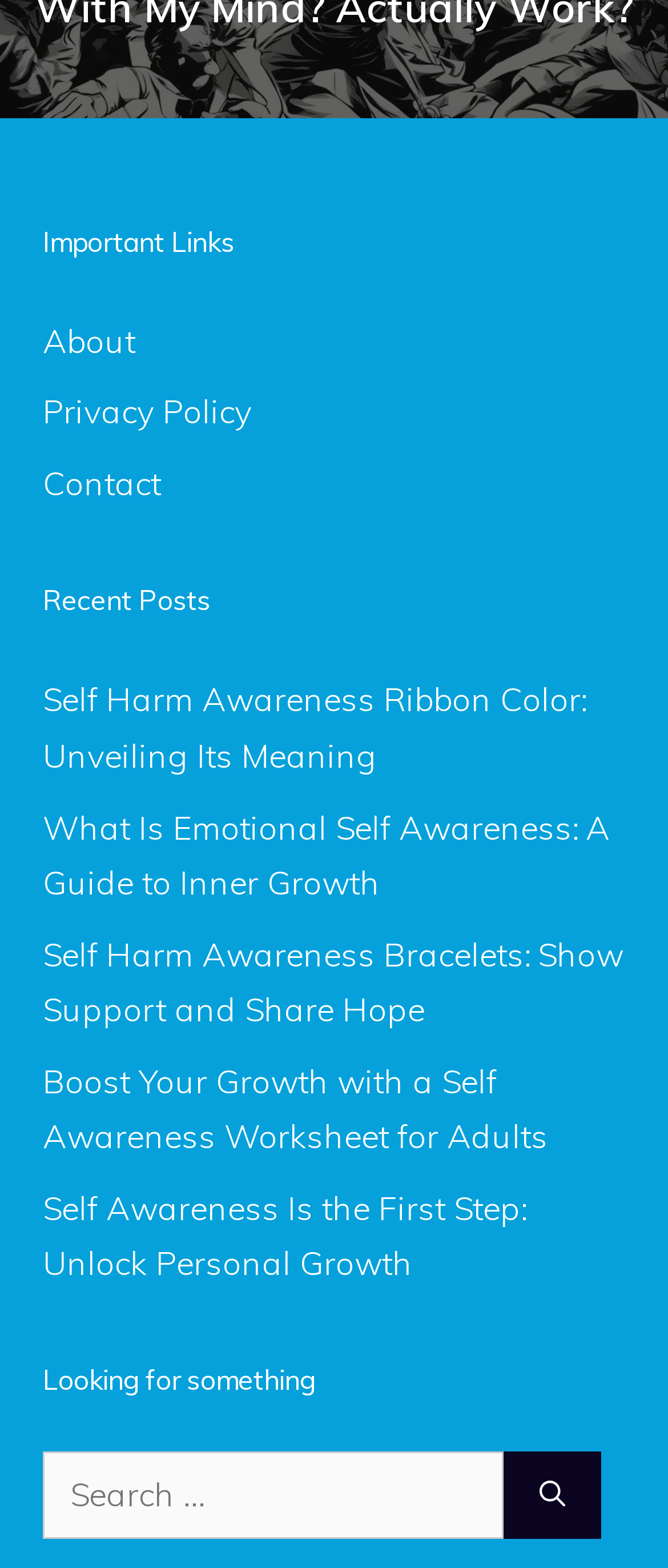Determine the bounding box coordinates for the area that should be clicked to carry out the following instruction: "View Privacy Policy".

[0.064, 0.25, 0.377, 0.276]